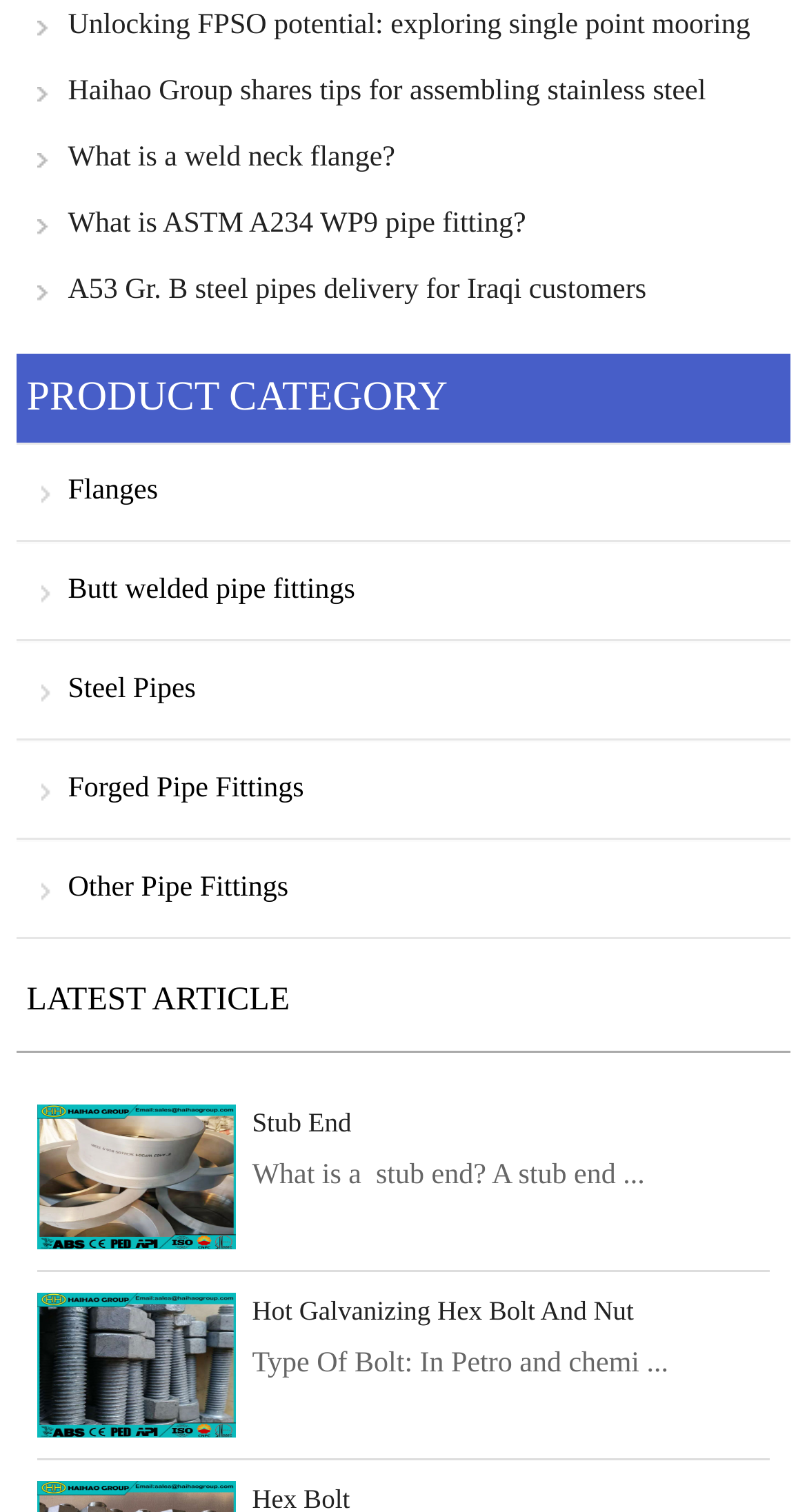Can you specify the bounding box coordinates of the area that needs to be clicked to fulfill the following instruction: "Learn more about Hot Galvanizing Hex Bolt And Nut"?

[0.312, 0.856, 0.785, 0.876]